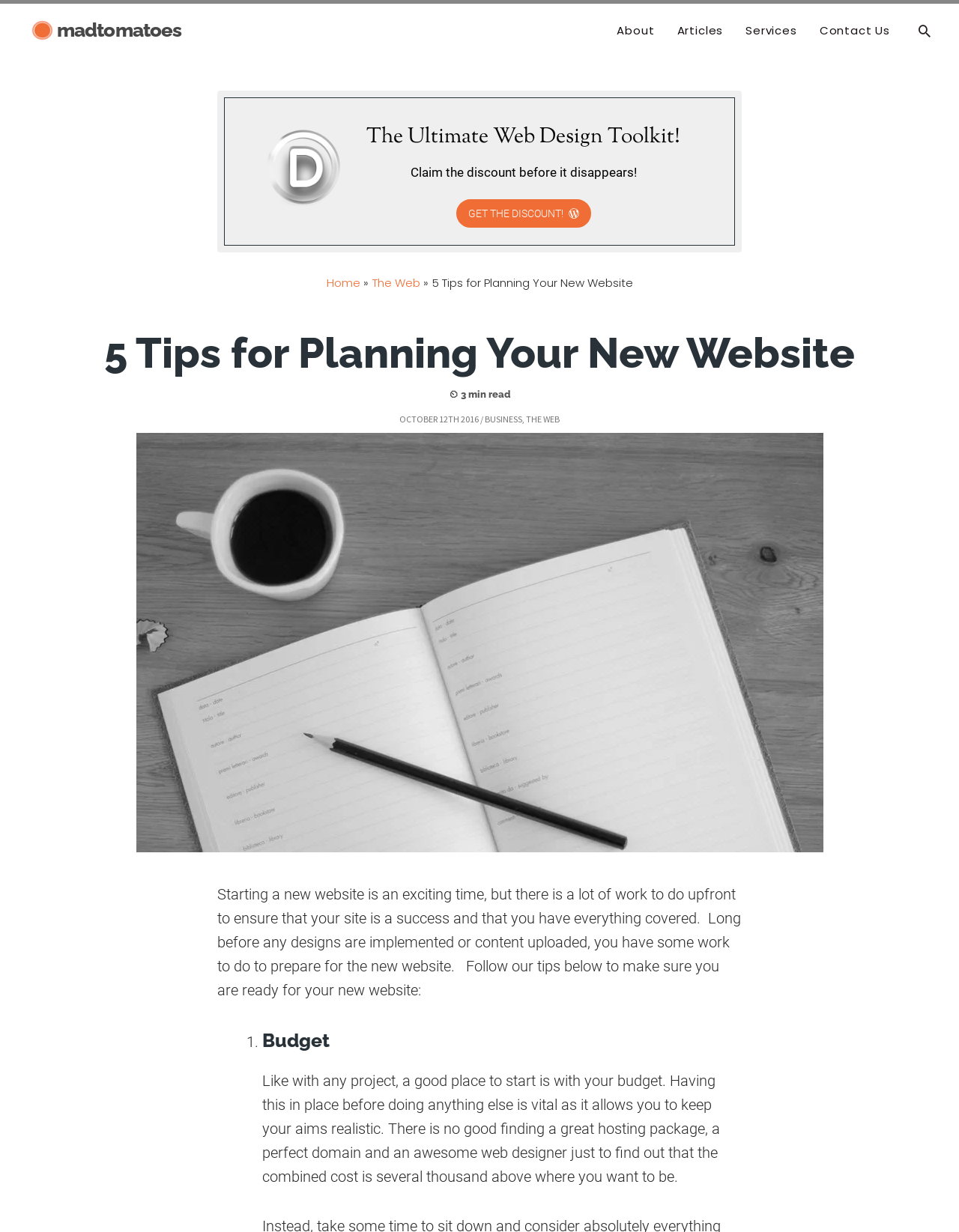Please indicate the bounding box coordinates of the element's region to be clicked to achieve the instruction: "Read the article about '5 Tips for Planning Your New Website'". Provide the coordinates as four float numbers between 0 and 1, i.e., [left, top, right, bottom].

[0.047, 0.266, 0.953, 0.329]